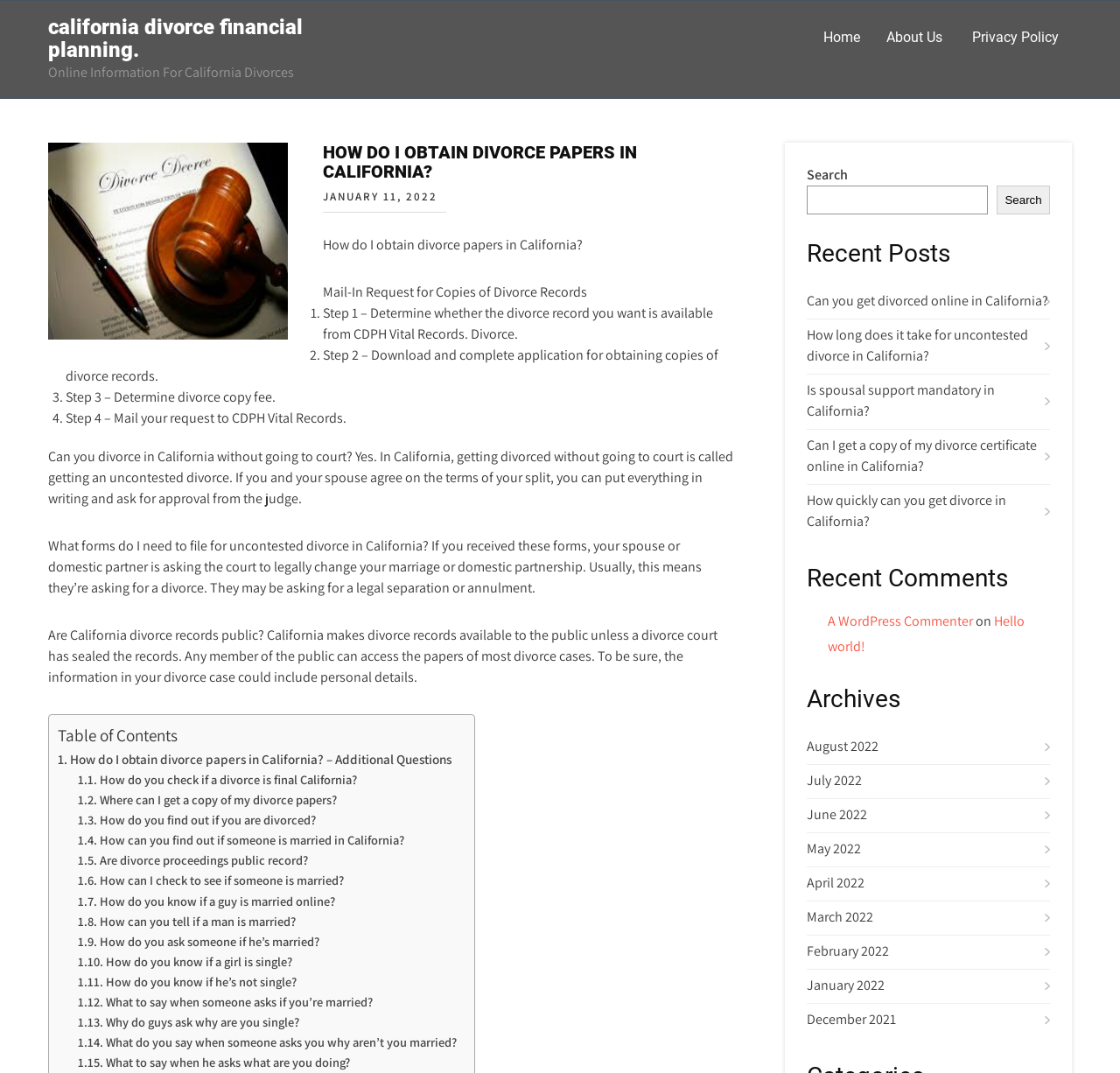Generate a thorough explanation of the webpage's elements.

This webpage is about obtaining divorce papers in California. At the top, there is a heading that reads "california divorce financial planning" and a link with the same text. Below this, there is a static text that says "Online Information For California Divorces". 

On the top right side, there are three links: "Home", "About Us", and "Privacy Policy". 

The main content of the webpage is divided into sections. The first section has a heading that asks "HOW DO I OBTAIN DIVORCE PAPERS IN CALIFORNIA?" and provides a step-by-step guide on how to do so. The steps are numbered and include determining whether the divorce record is available, downloading and completing an application, determining the divorce copy fee, and mailing the request to CDPH Vital Records.

Below this section, there are several other sections that answer related questions, such as "Can you divorce in California without going to court?", "What forms do I need to file for uncontested divorce in California?", "Are California divorce records public?", and more. Each section has a heading and a brief explanation or answer to the question.

On the right side of the webpage, there are several complementary sections. The first section has a search bar and a button that says "Search". The second section has a heading that says "Recent Posts" and lists several links to recent articles related to divorce in California. The third section has a heading that says "Recent Comments" and lists a recent comment on an article. The fourth section has a heading that says "Archives" and lists links to articles from previous months.

At the very bottom of the webpage, there is a footer section that has a link to a comment on an article that says "Hello world!".